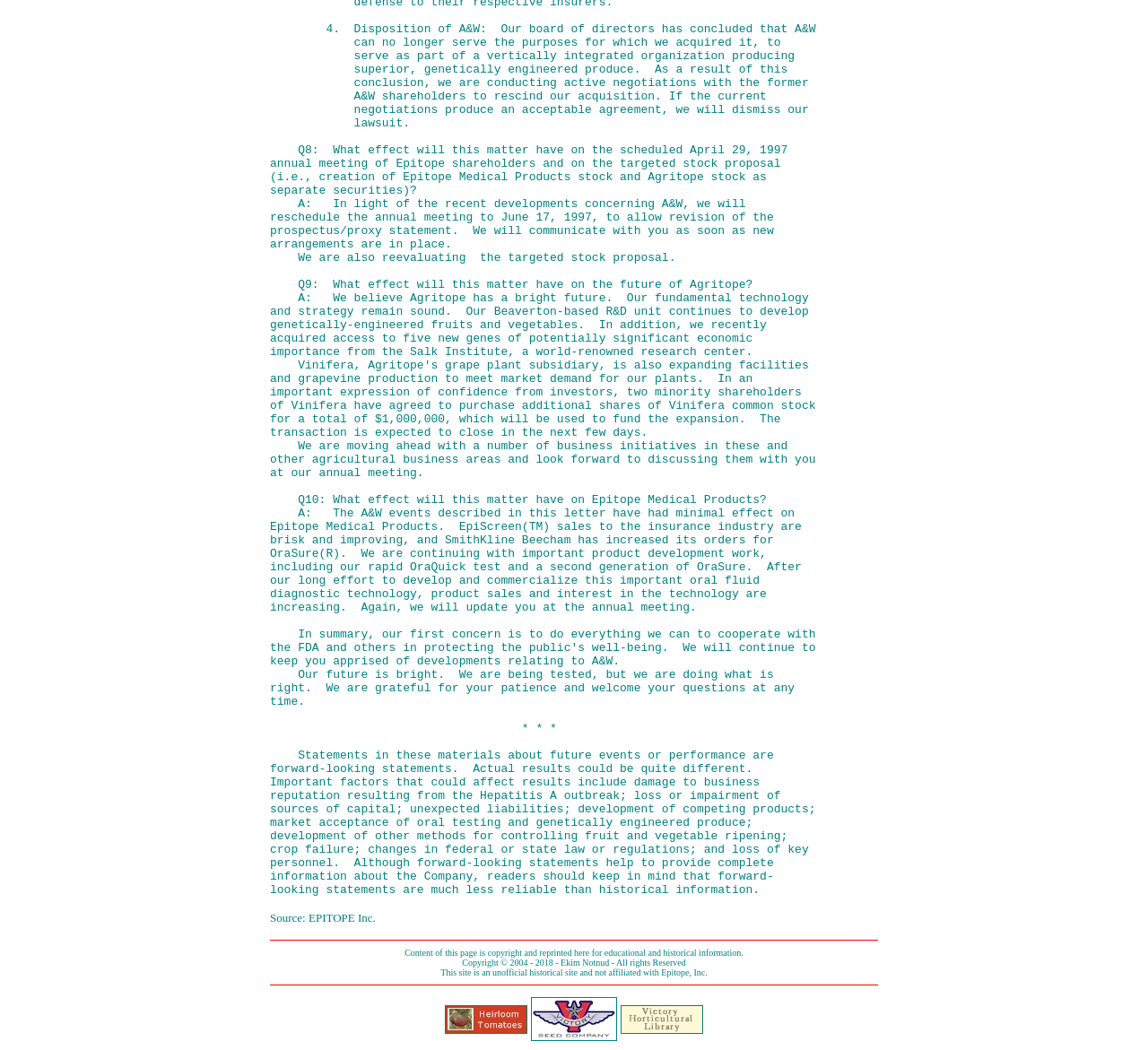What is the copyright year range?
Based on the image, answer the question with as much detail as possible.

I found the copyright information at the bottom of the webpage, which states 'Copyright © 2004 - 2018 - Ekim Notnud - All rights Reserved'. From this, I can determine the year range of the copyright.